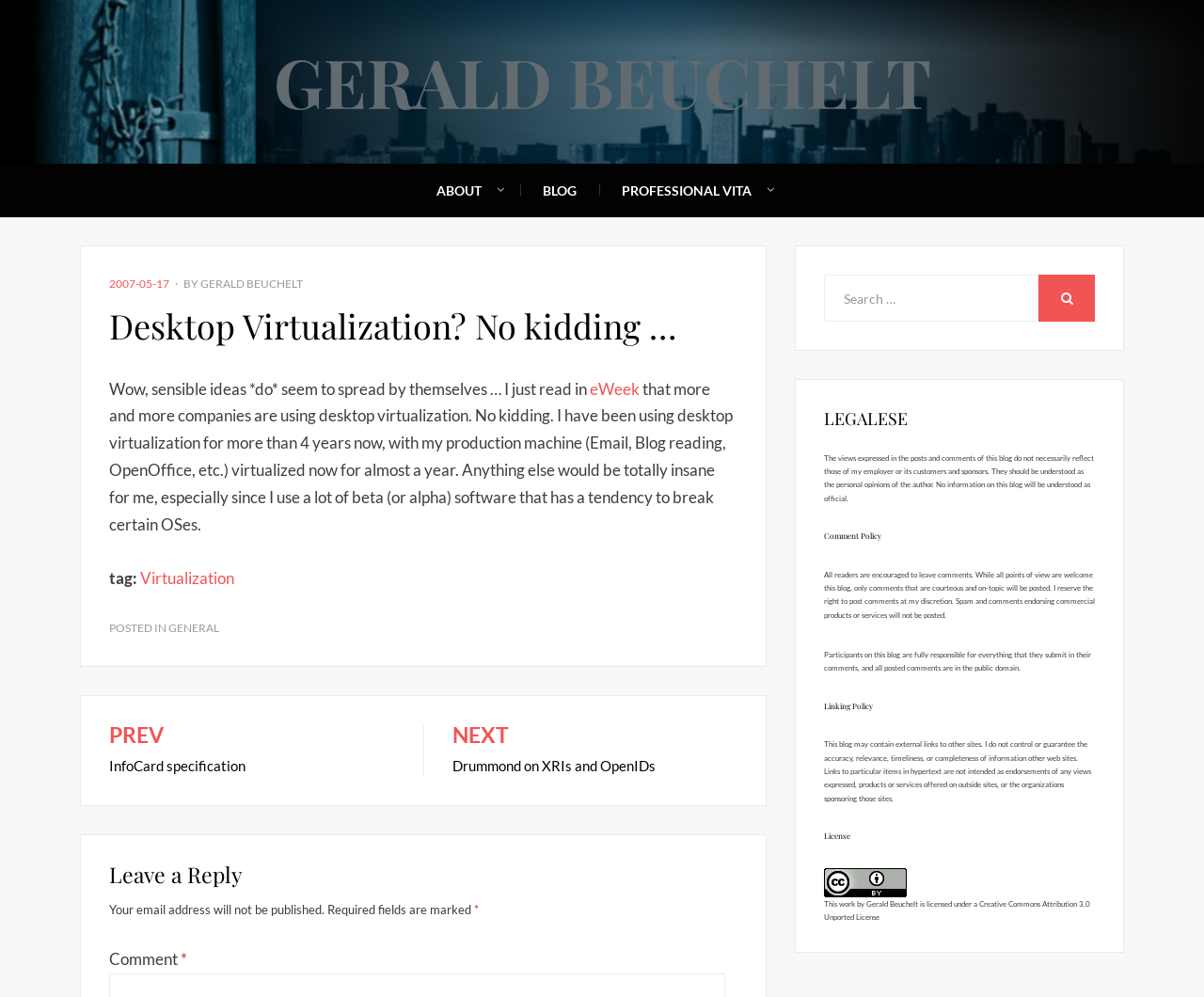Indicate the bounding box coordinates of the element that needs to be clicked to satisfy the following instruction: "Click on the 'NEXT Drummond on XRIs and OpenIDs' link". The coordinates should be four float numbers between 0 and 1, i.e., [left, top, right, bottom].

[0.376, 0.727, 0.612, 0.779]